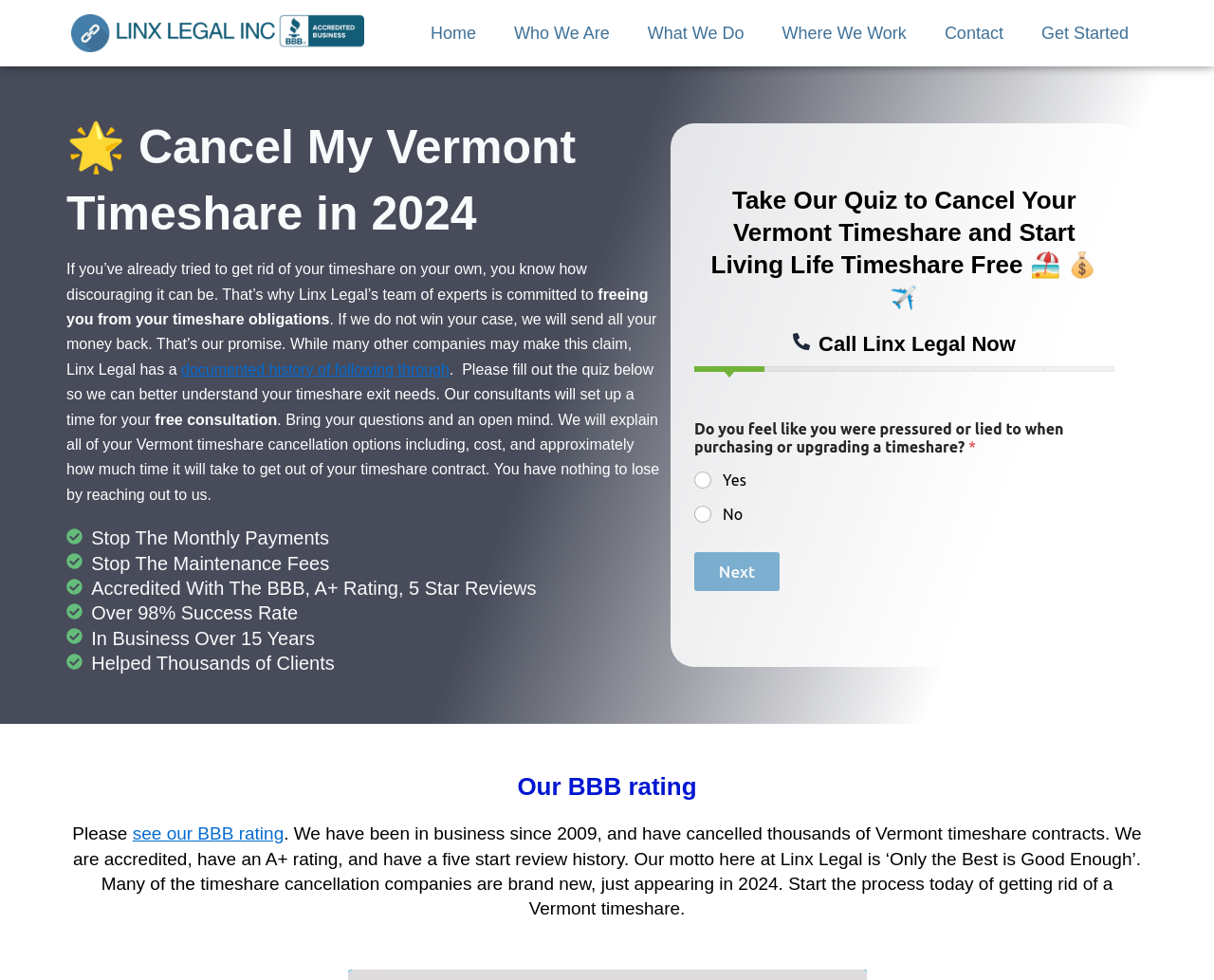Please specify the bounding box coordinates of the clickable region to carry out the following instruction: "Click the 'Get Started' link". The coordinates should be four float numbers between 0 and 1, in the format [left, top, right, bottom].

[0.842, 0.011, 0.945, 0.057]